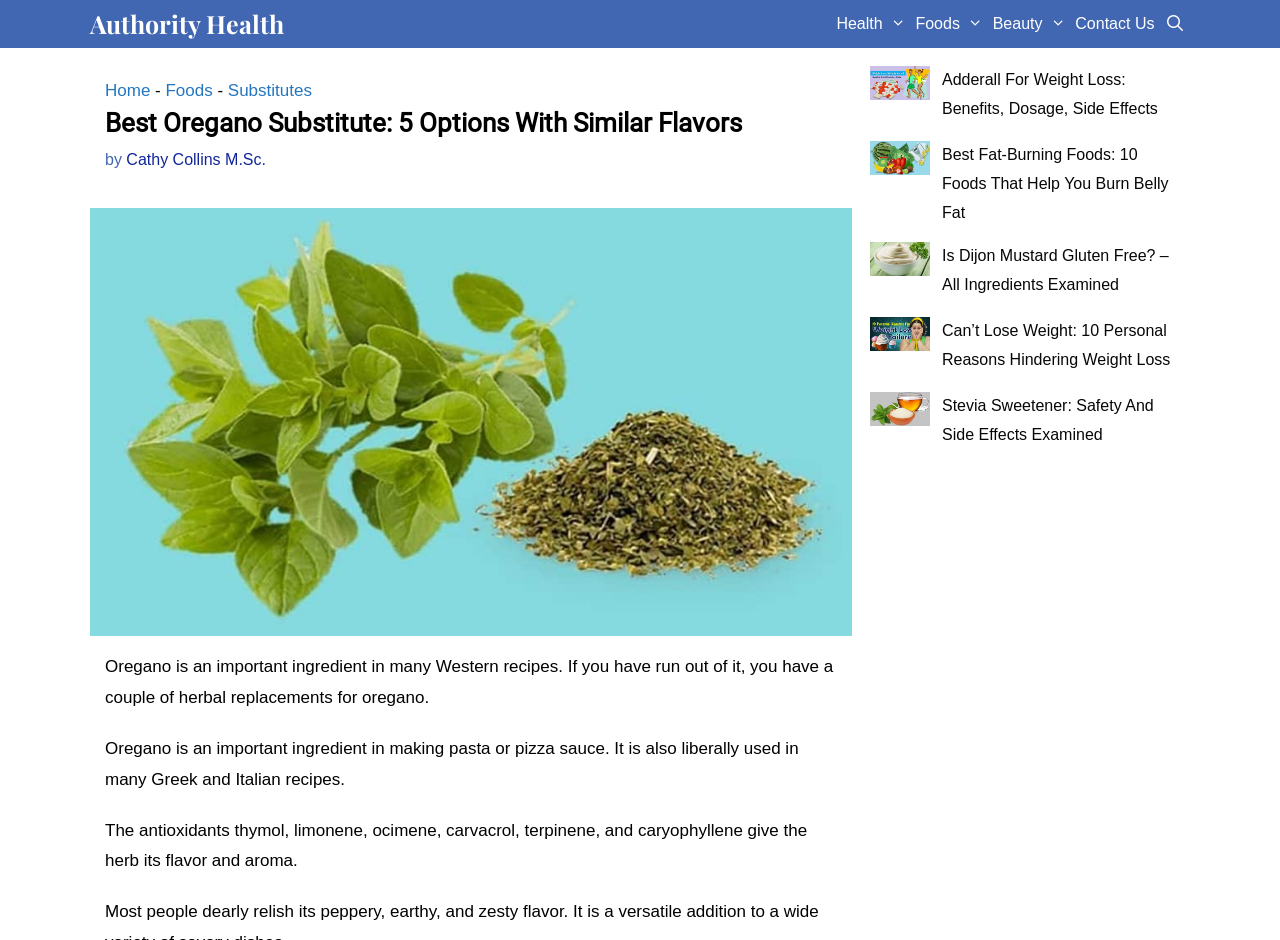Please give a concise answer to this question using a single word or phrase: 
What is the main topic of this webpage?

Oregano substitutes